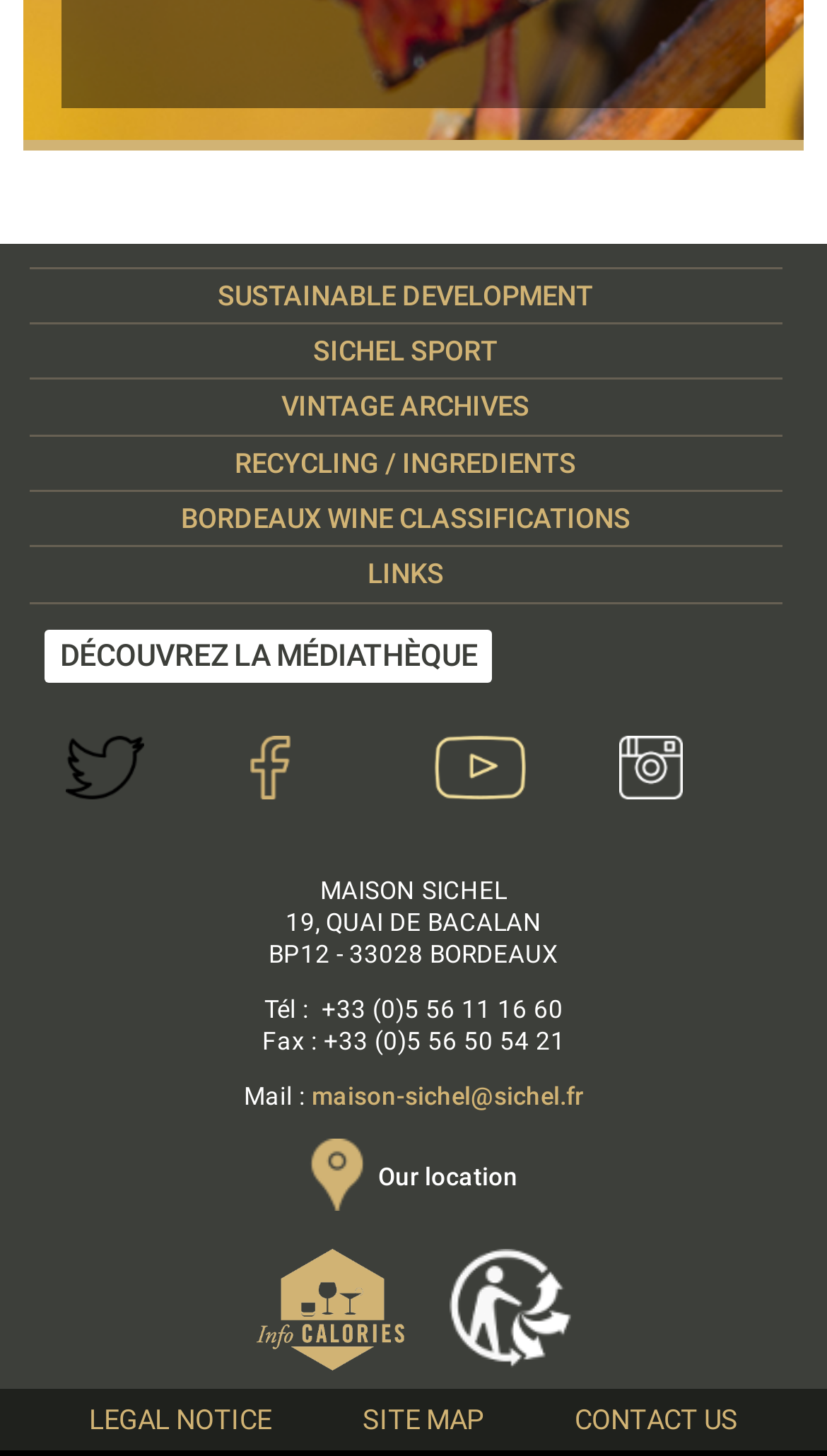Specify the bounding box coordinates of the element's region that should be clicked to achieve the following instruction: "Contact Us". The bounding box coordinates consist of four float numbers between 0 and 1, in the format [left, top, right, bottom].

[0.644, 0.957, 0.944, 0.993]